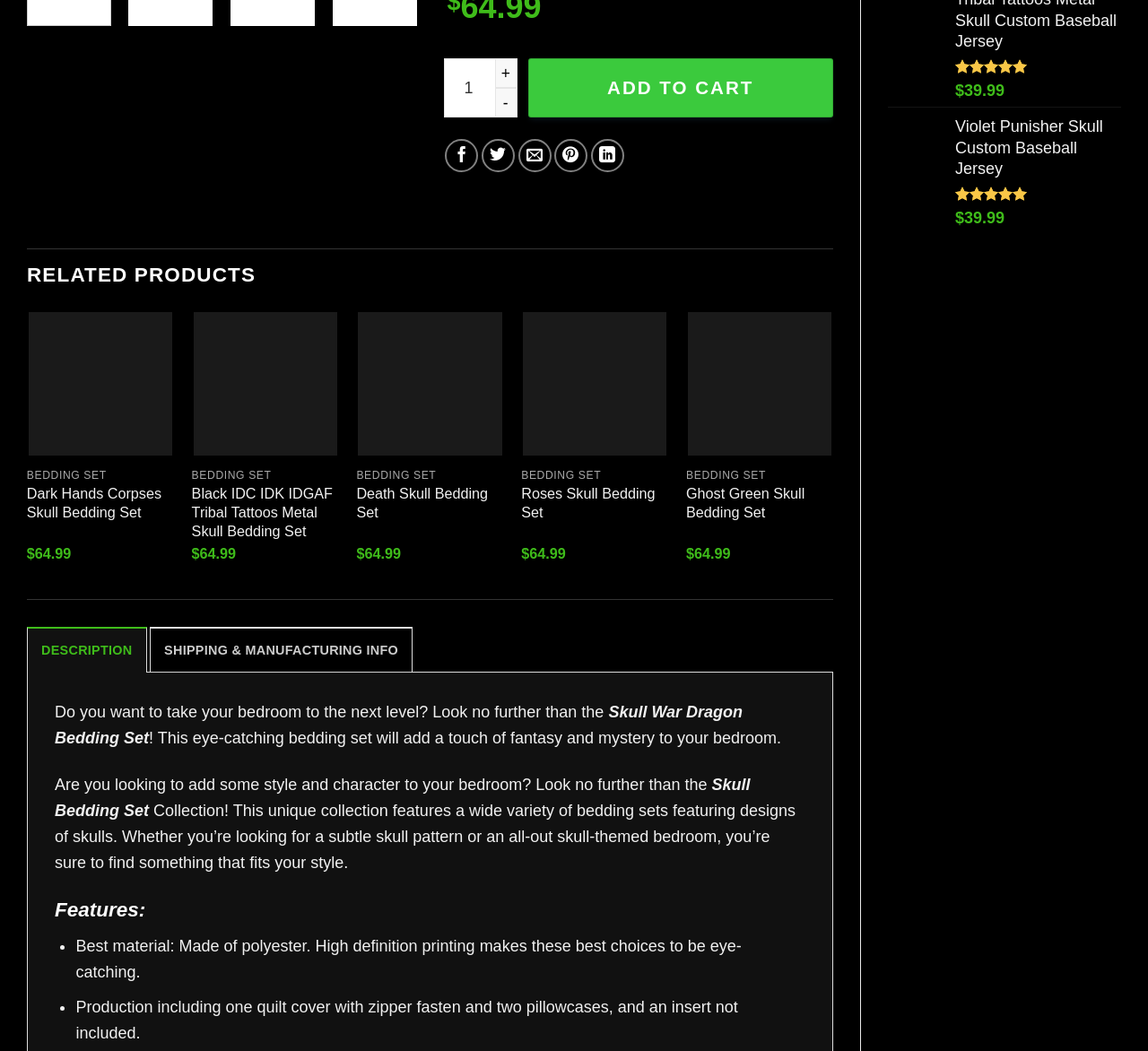For the following element description, predict the bounding box coordinates in the format (top-left x, top-left y, bottom-right x, bottom-right y). All values should be floating point numbers between 0 and 1. Description: Description

[0.023, 0.596, 0.128, 0.64]